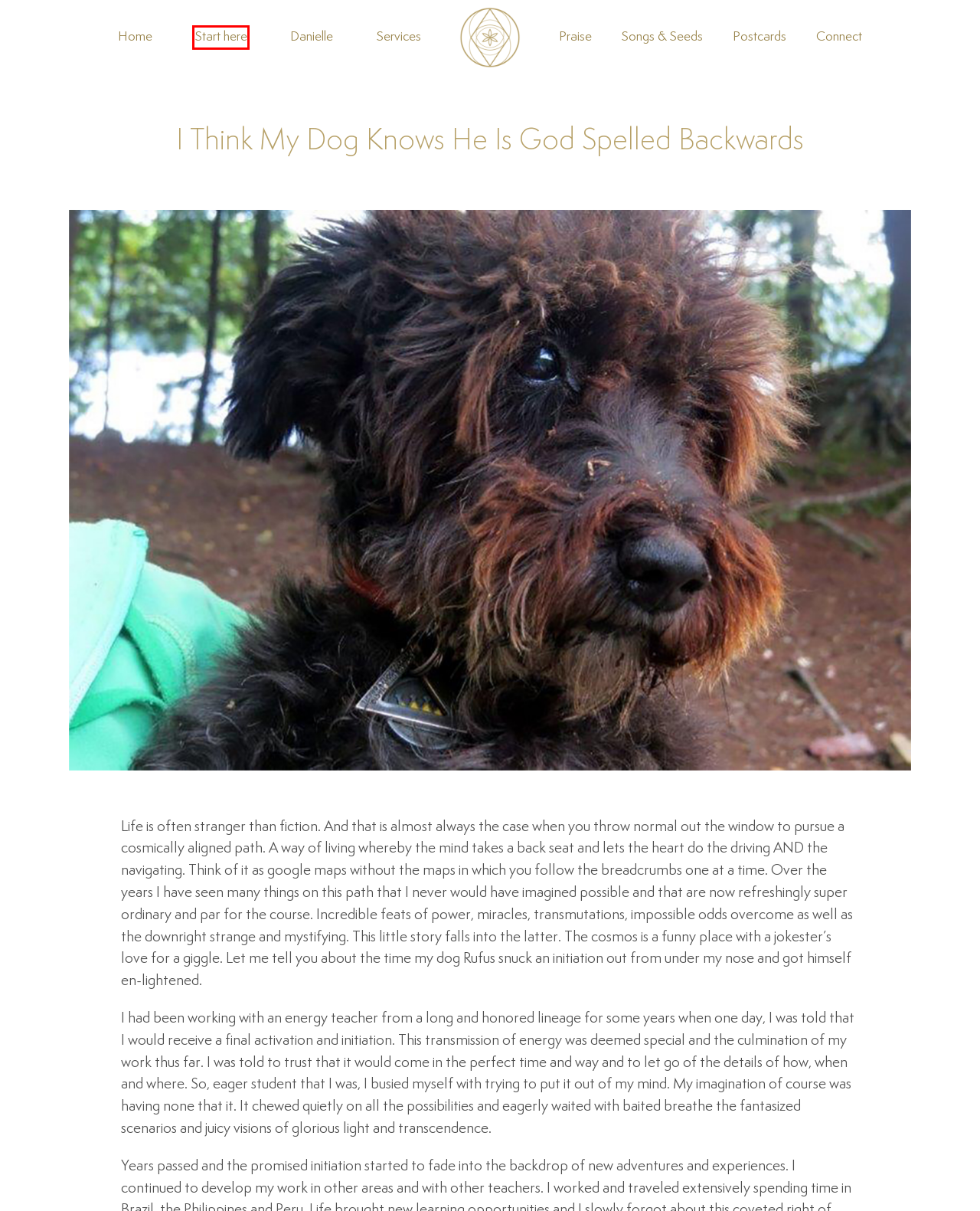You see a screenshot of a webpage with a red bounding box surrounding an element. Pick the webpage description that most accurately represents the new webpage after interacting with the element in the red bounding box. The options are:
A. Services – PureGraceLight
B. Connect – PureGraceLight
C. Songs & Seeds – PureGraceLight
D. Danielle – PureGraceLight
E. PureGraceLight – With Danielle Brooks
F. Start here – PureGraceLight
G. Praise – PureGraceLight
H. Postcards – PureGraceLight

F